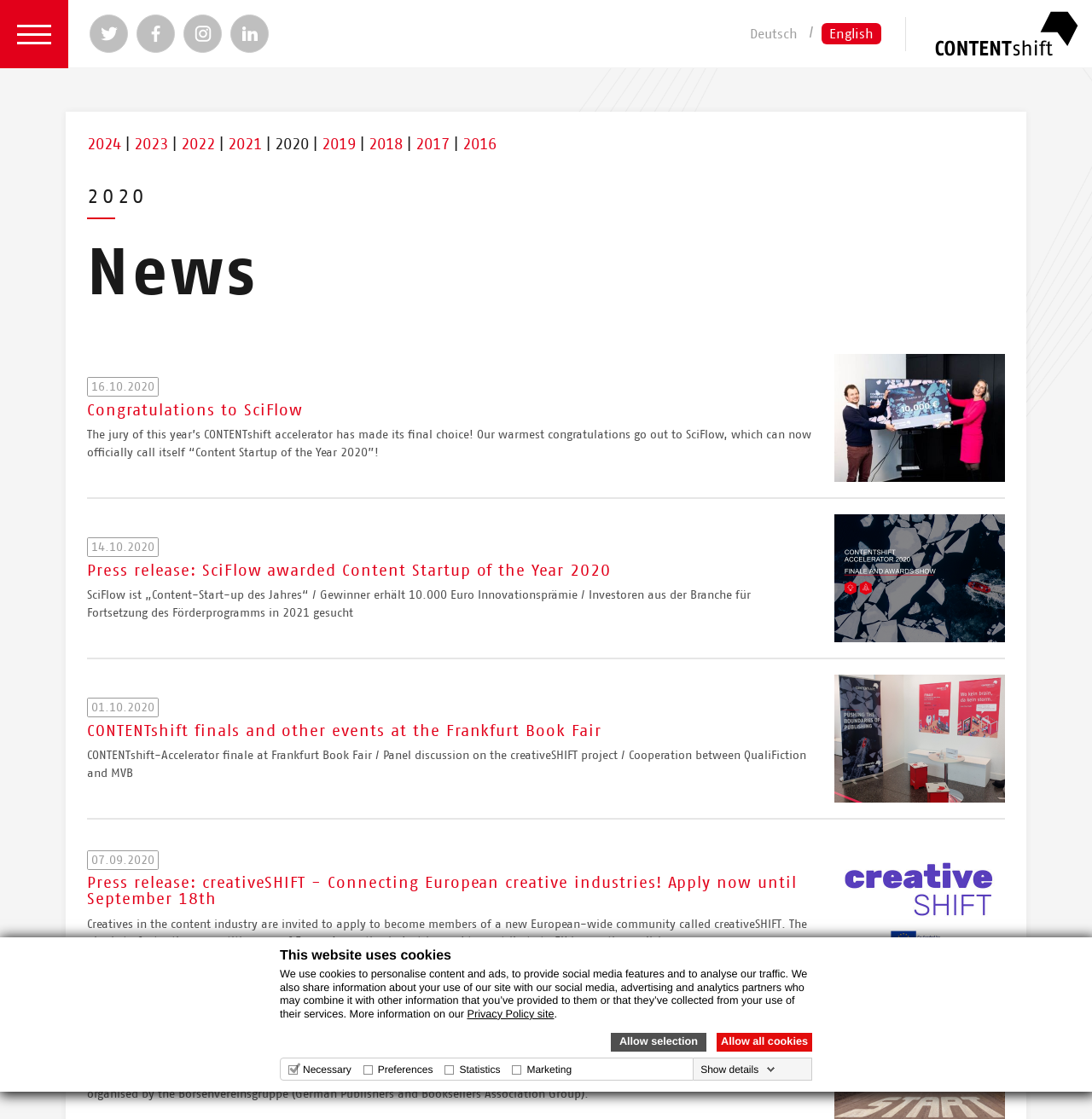Locate the bounding box coordinates of the area where you should click to accomplish the instruction: "Read the news article 'Congratulations to SciFlow'".

[0.08, 0.356, 0.744, 0.374]